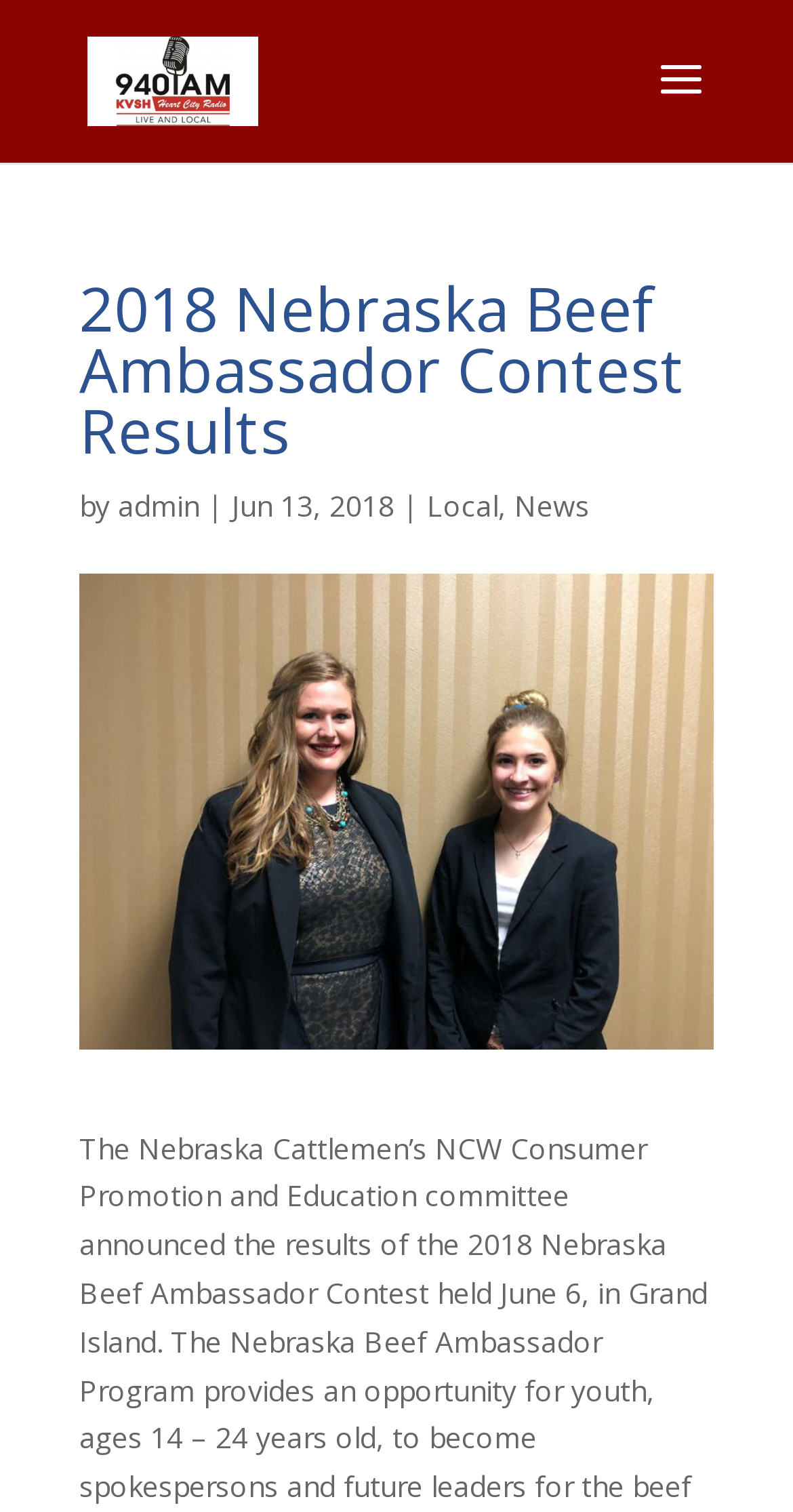Determine the bounding box of the UI component based on this description: "Twitter Spaces". The bounding box coordinates should be four float values between 0 and 1, i.e., [left, top, right, bottom].

None